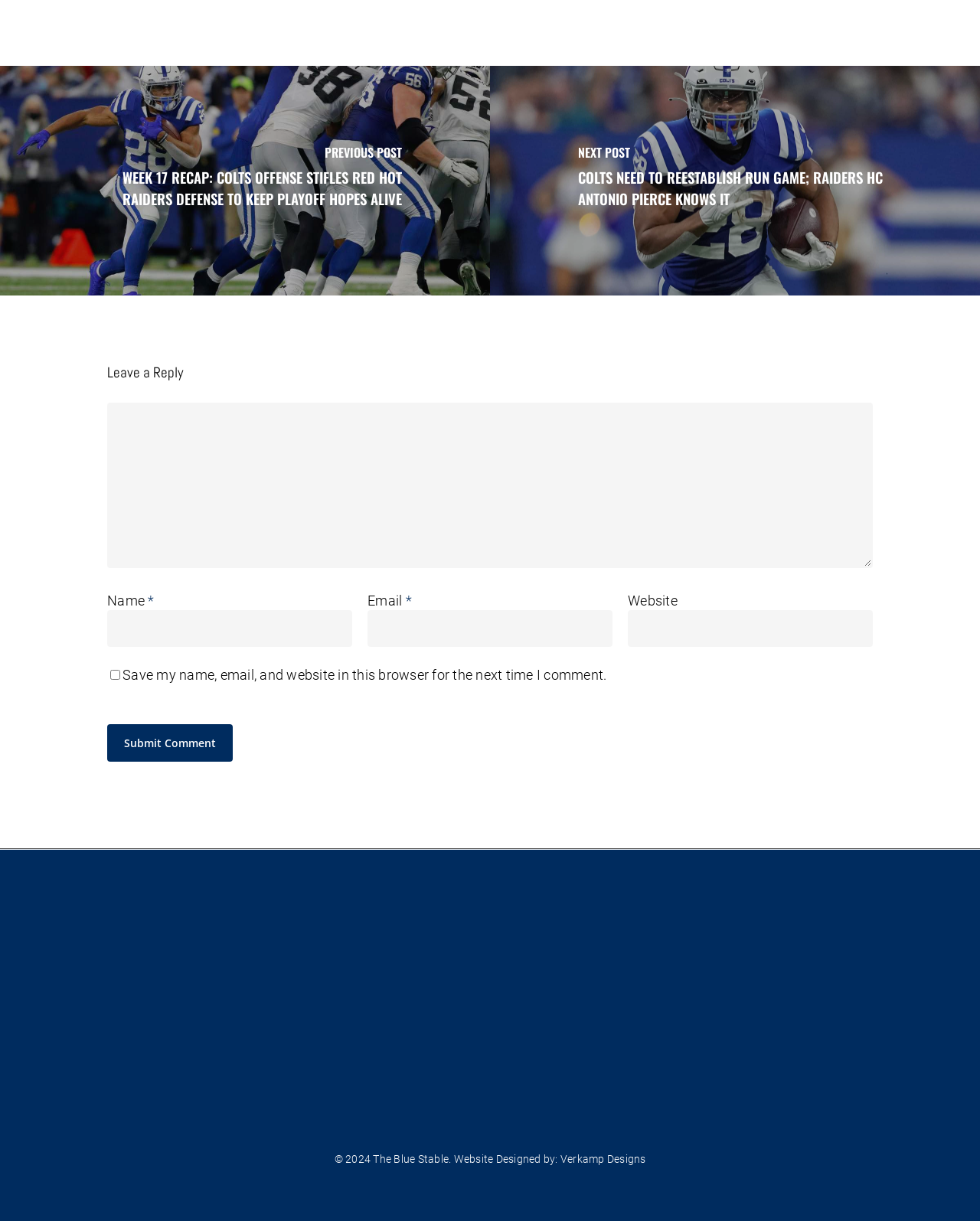Answer the following inquiry with a single word or phrase:
How many textboxes are there for leaving a reply?

3